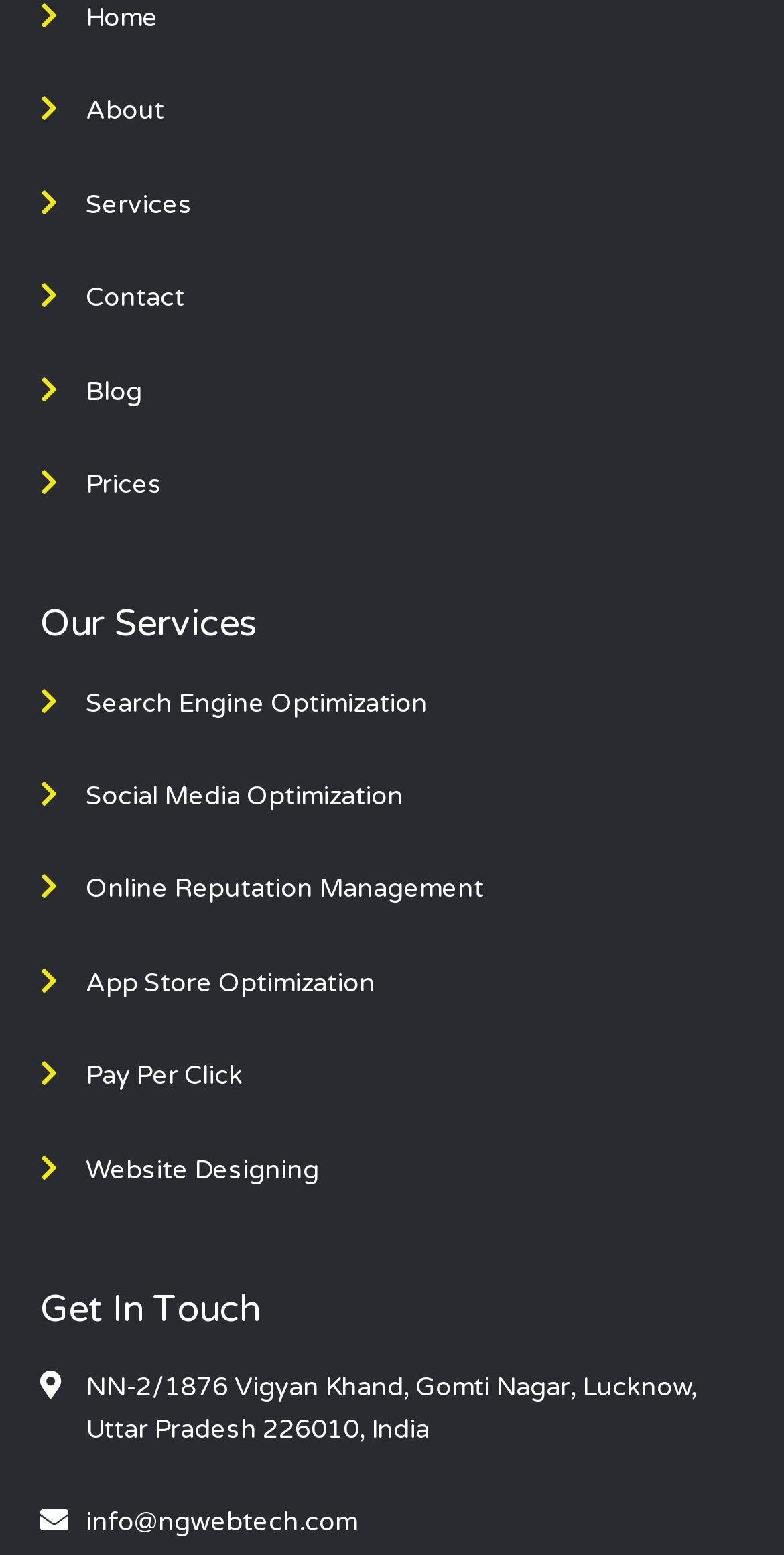Using the elements shown in the image, answer the question comprehensively: What is the company's address?

I found the company's address by looking at the 'Get In Touch' section, where I found a static text element containing the address.